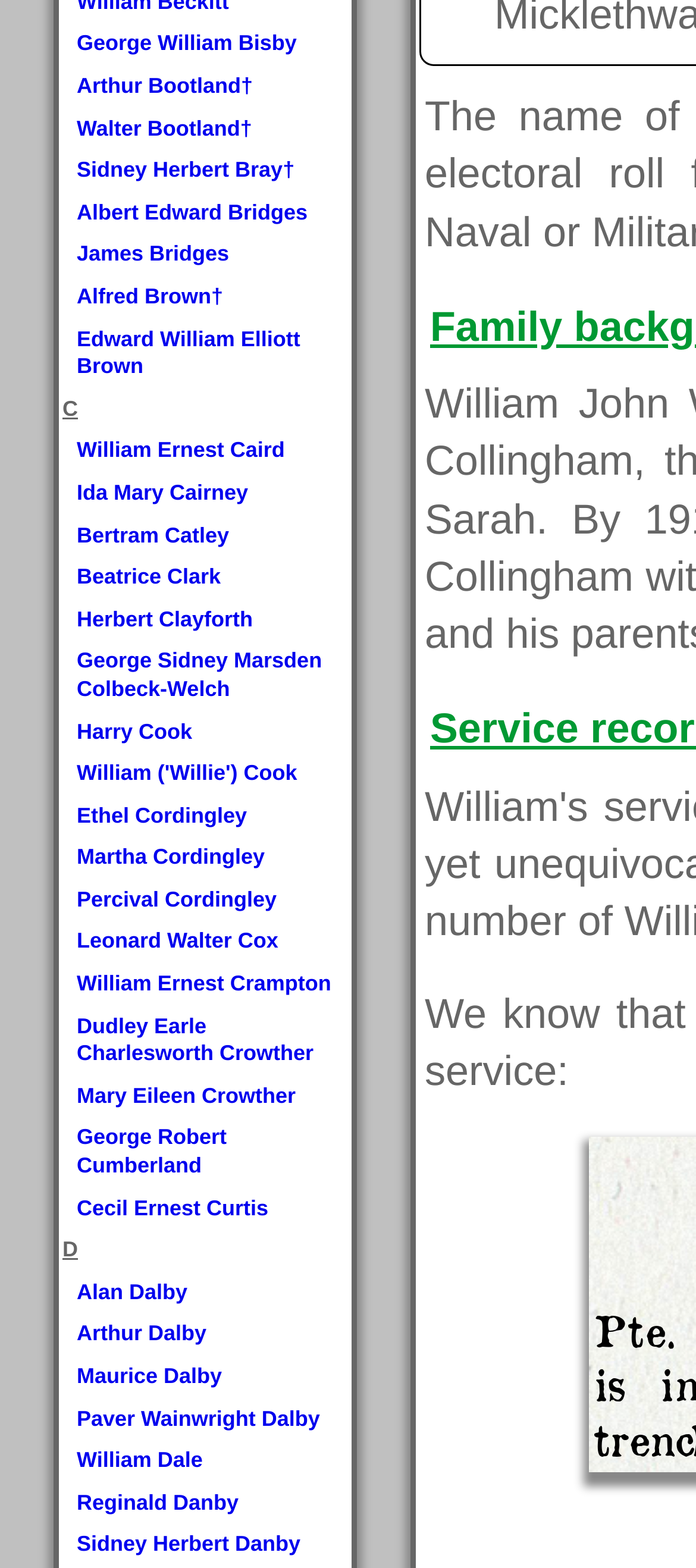Bounding box coordinates are specified in the format (top-left x, top-left y, bottom-right x, bottom-right y). All values are floating point numbers bounded between 0 and 1. Please provide the bounding box coordinate of the region this sentence describes: Arthur Dalby

[0.11, 0.843, 0.297, 0.859]